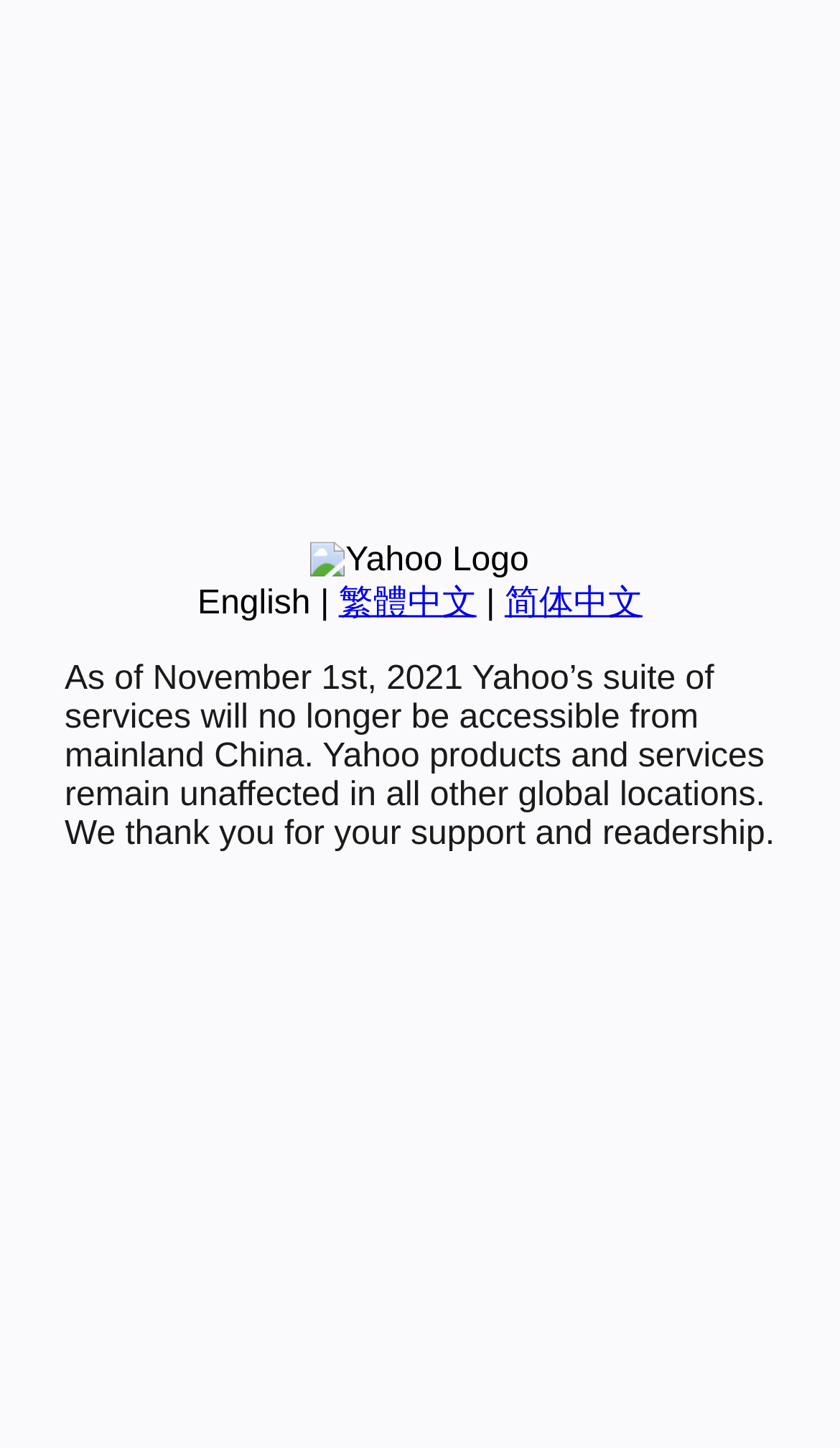Provide the bounding box coordinates of the HTML element described by the text: "繁體中文". The coordinates should be in the format [left, top, right, bottom] with values between 0 and 1.

[0.403, 0.404, 0.567, 0.429]